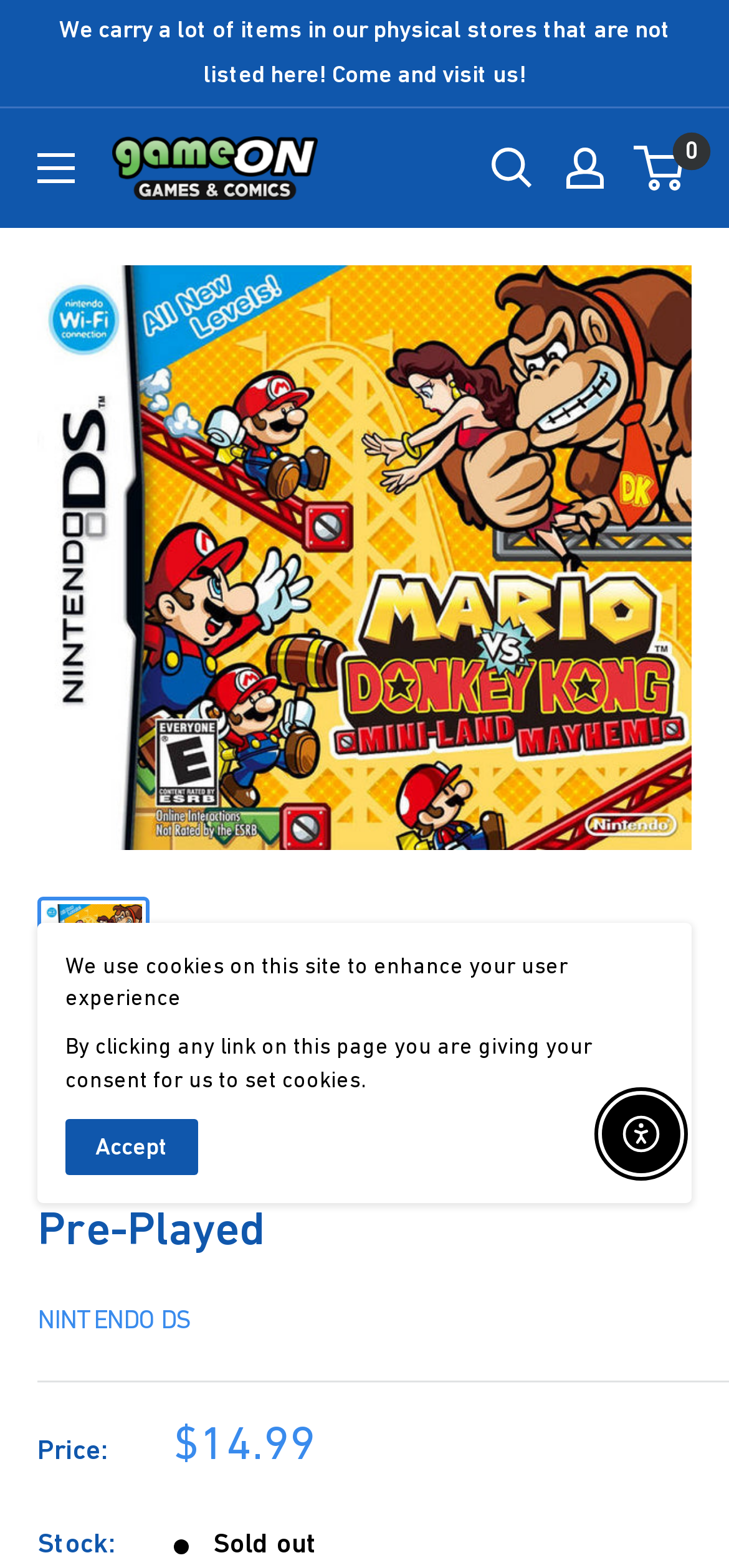Please give a succinct answer using a single word or phrase:
What type of device is the game for?

Nintendo DS